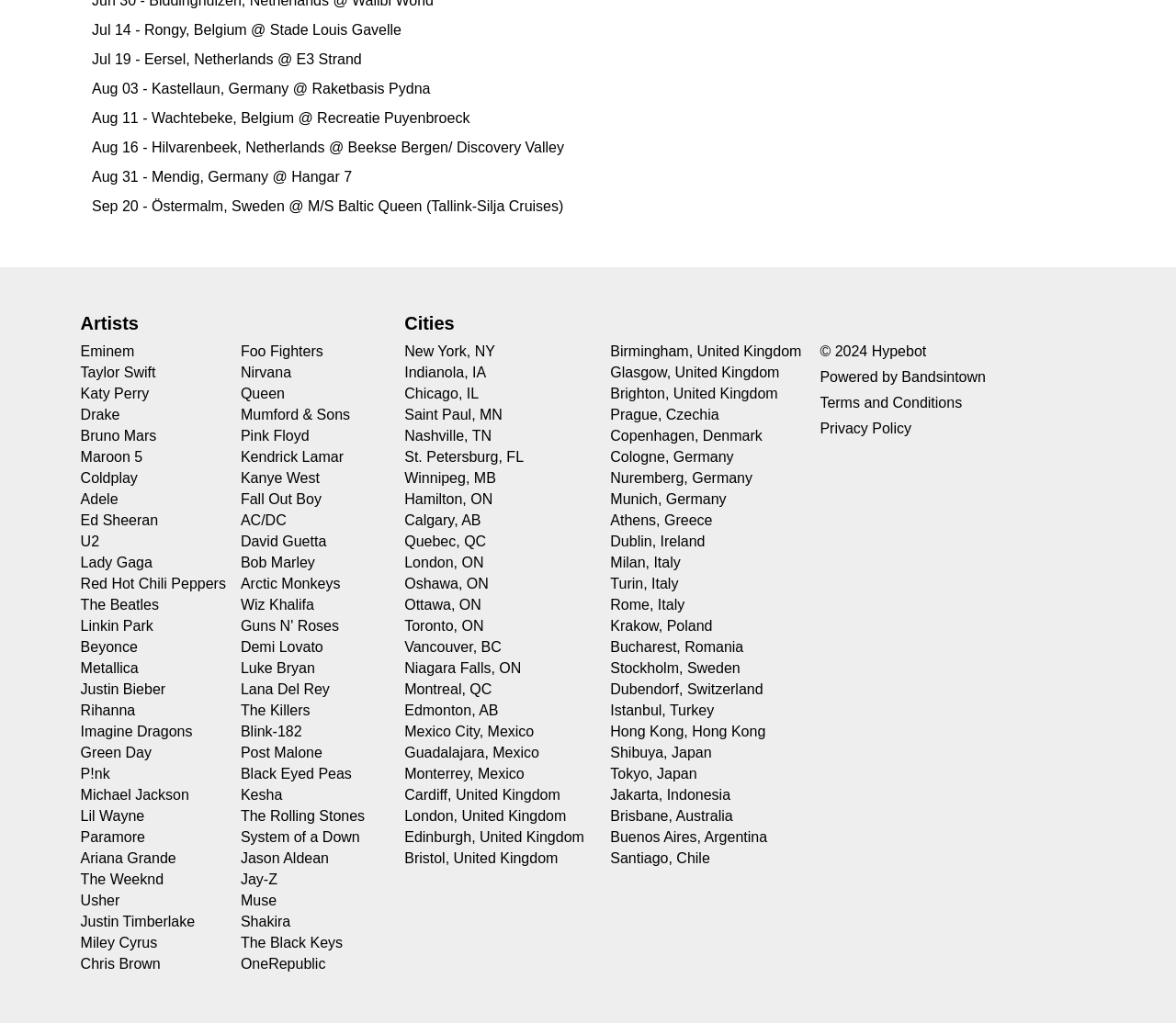Which artist is listed after Taylor Swift?
Using the information from the image, answer the question thoroughly.

The list of artists is organized alphabetically, and Taylor Swift is followed by Katy Perry, indicating that Katy Perry is the next artist listed after Taylor Swift.